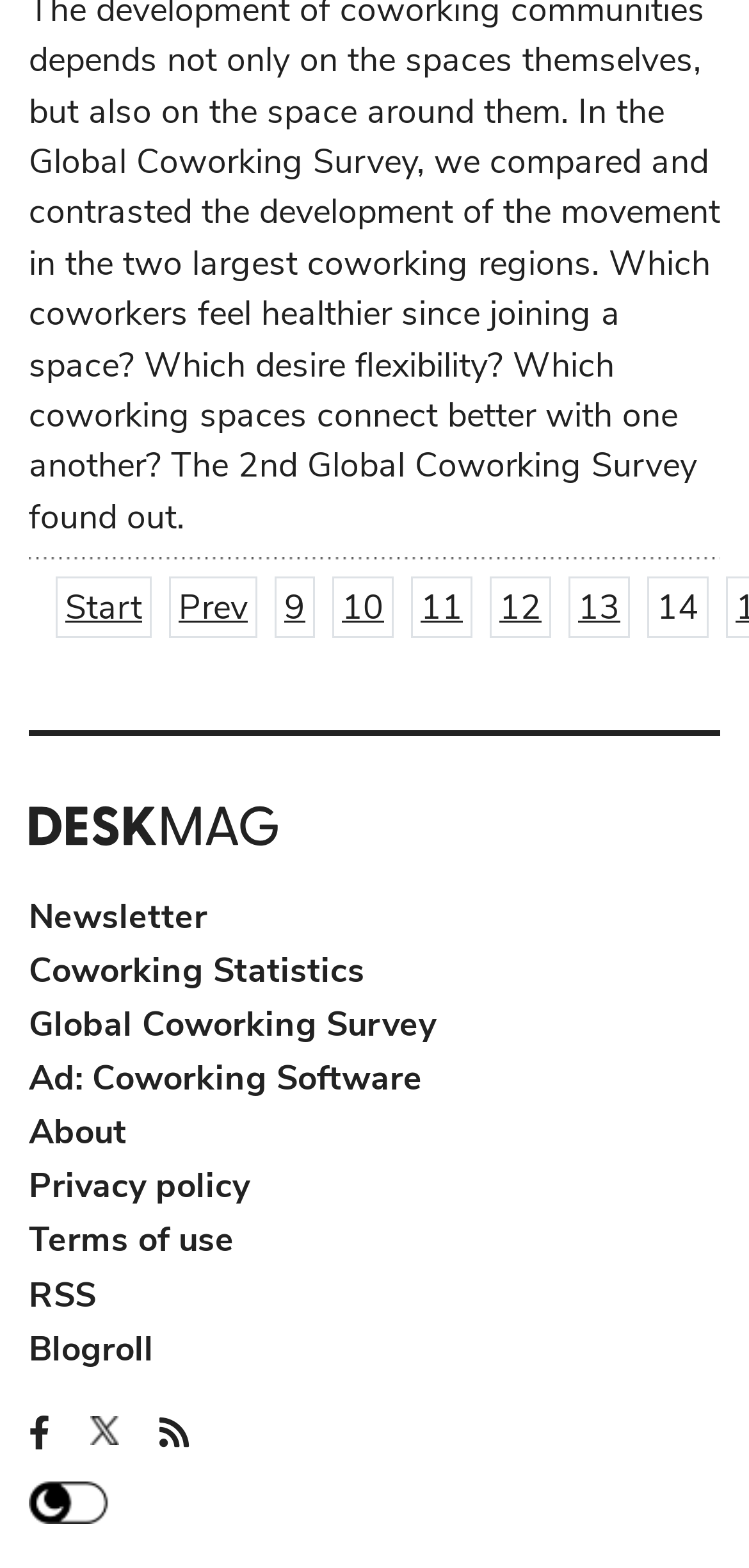Please give the bounding box coordinates of the area that should be clicked to fulfill the following instruction: "Go to page 9". The coordinates should be in the format of four float numbers from 0 to 1, i.e., [left, top, right, bottom].

[0.367, 0.368, 0.421, 0.407]